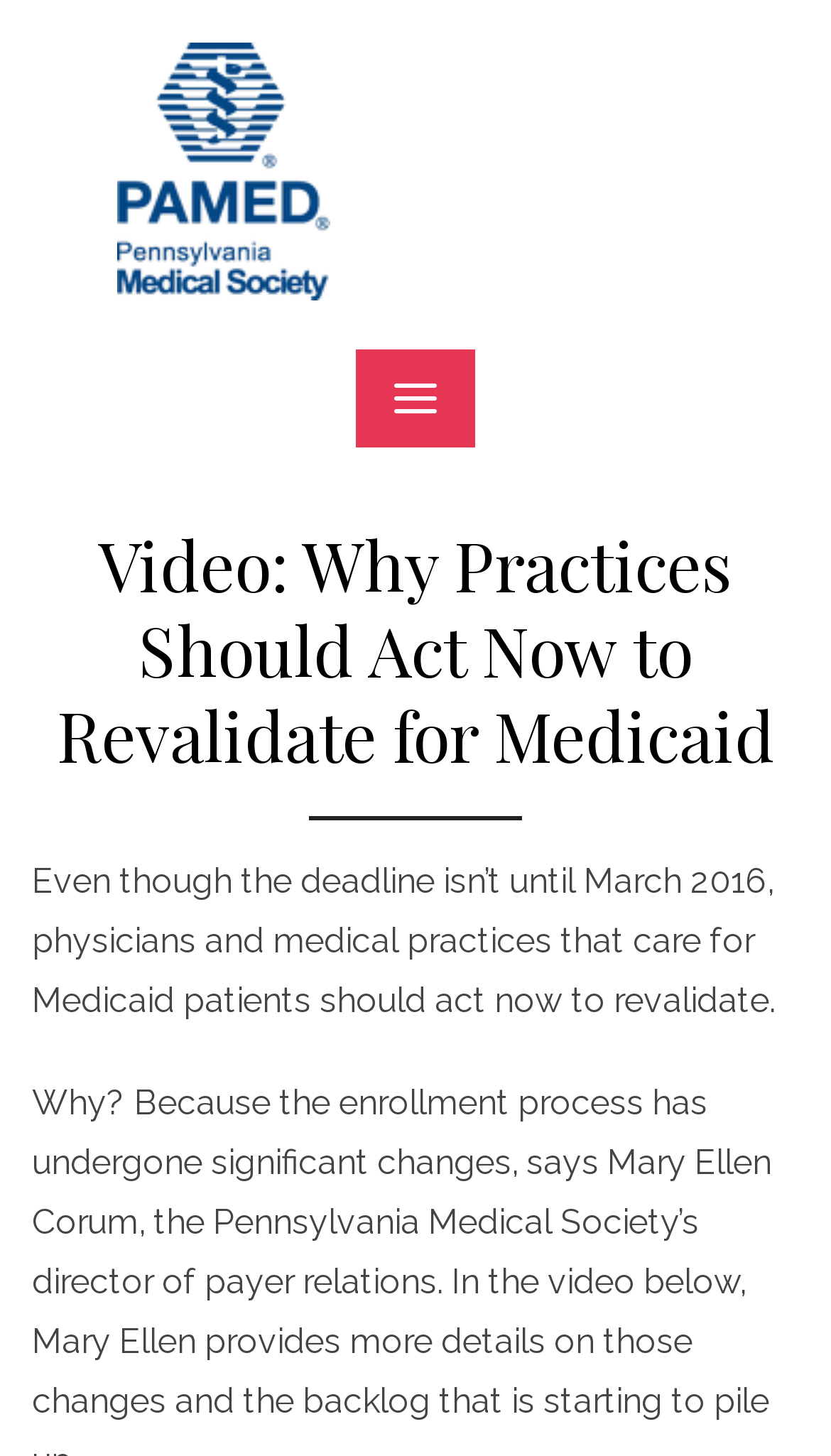Please find and generate the text of the main heading on the webpage.

Video: Why Practices Should Act Now to Revalidate for Medicaid